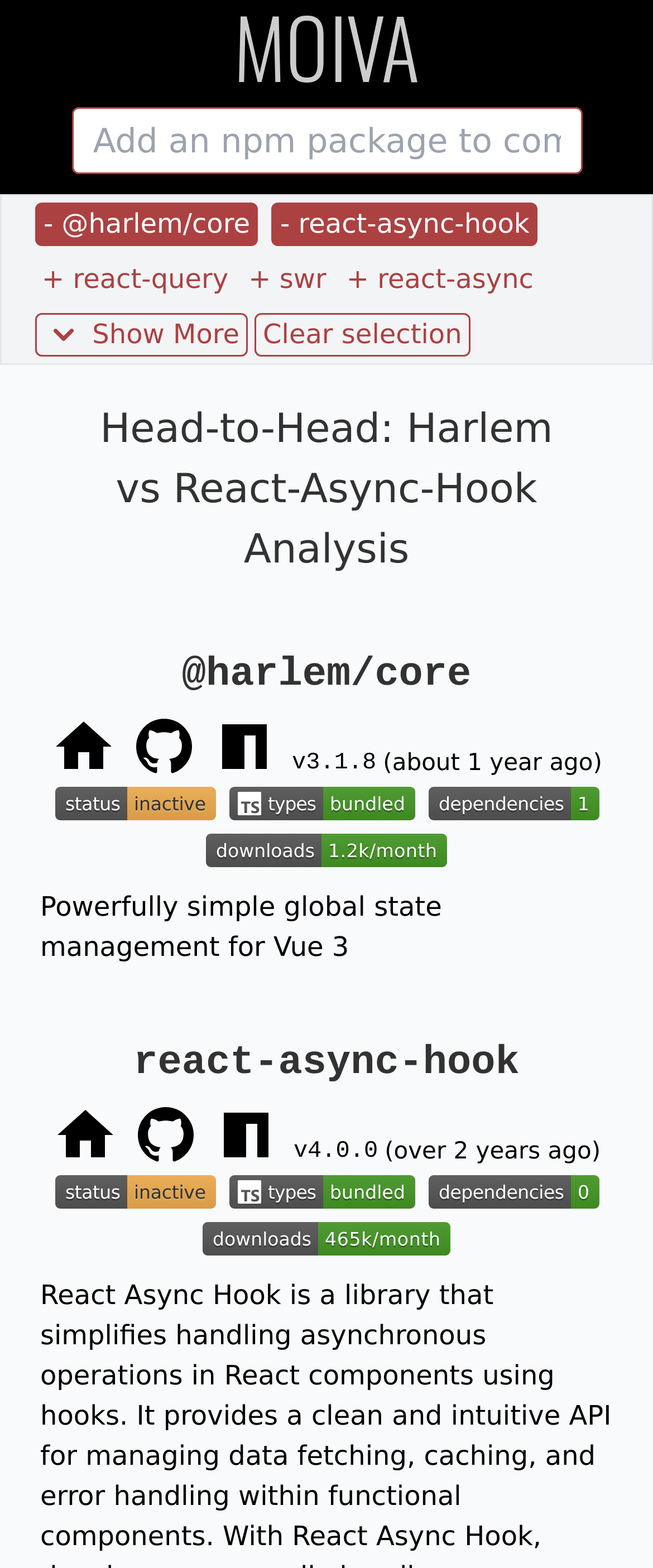Locate the bounding box coordinates of the clickable area to execute the instruction: "Clear selection". Provide the coordinates as four float numbers between 0 and 1, represented as [left, top, right, bottom].

[0.39, 0.2, 0.72, 0.227]